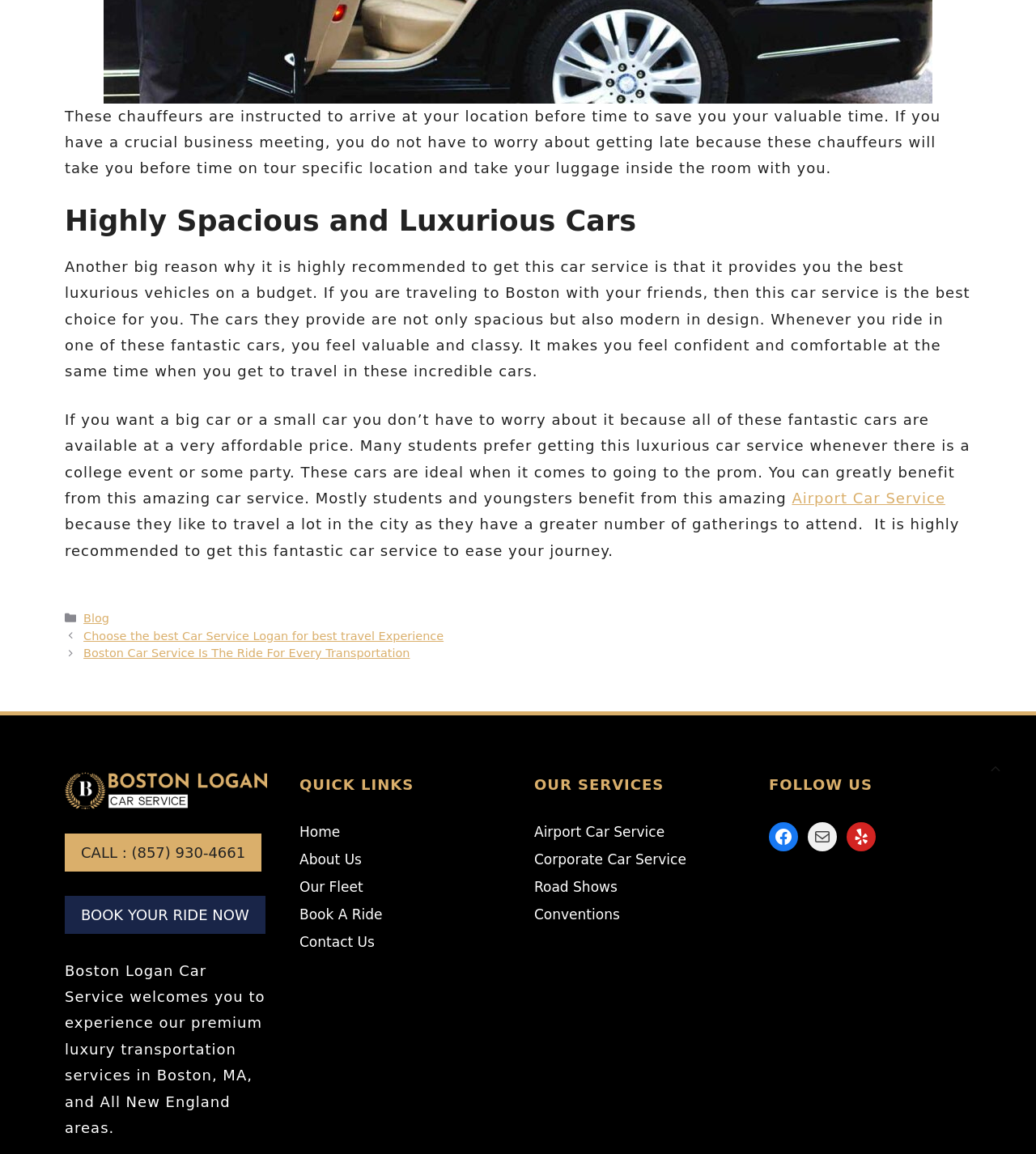Based on the image, please respond to the question with as much detail as possible:
What is the purpose of the chauffeurs?

According to the text, the chauffeurs are instructed to arrive at the location before time to save the customer's valuable time. This implies that the purpose of the chauffeurs is to ensure that the customers arrive at their destinations on time.